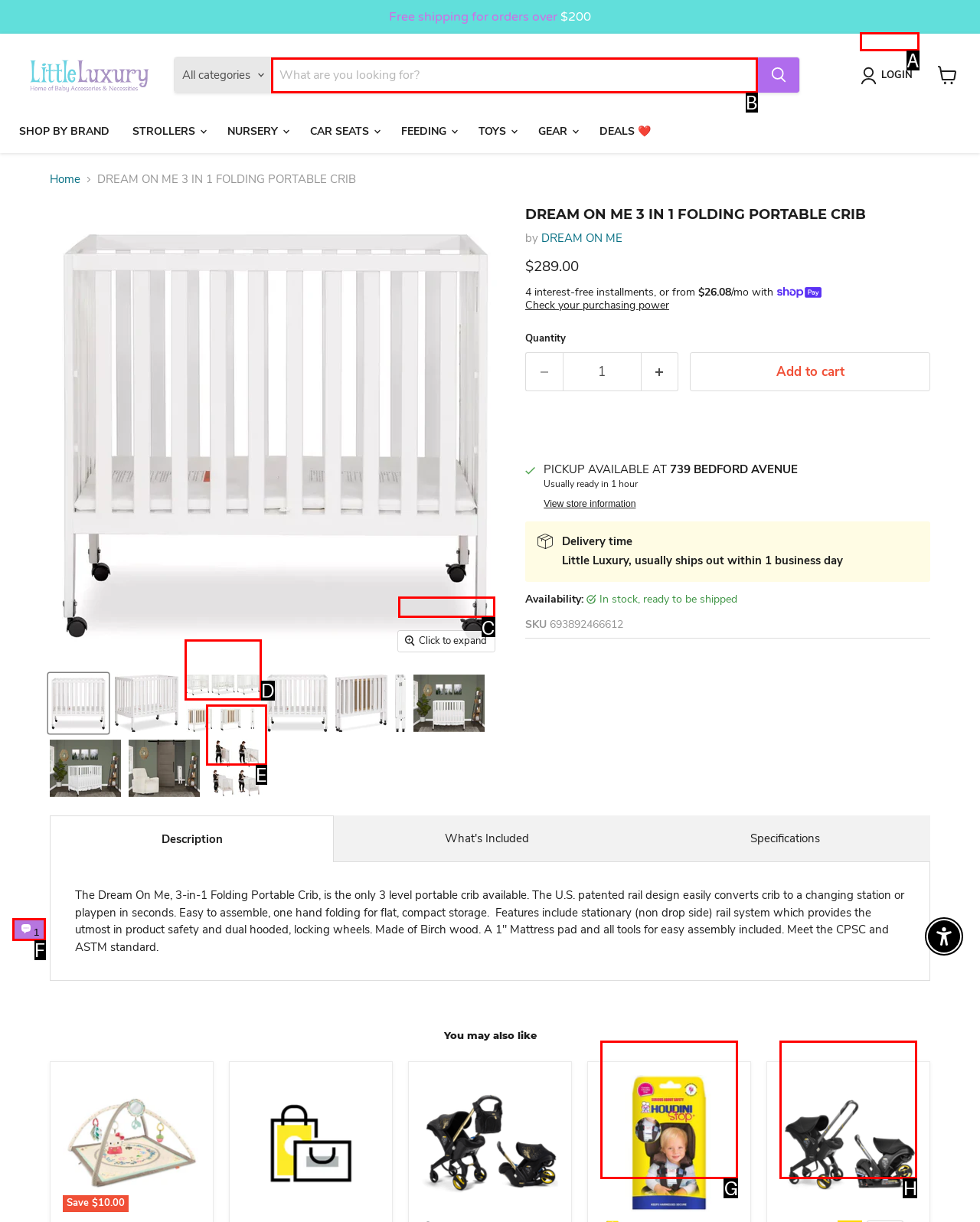Determine which UI element you should click to perform the task: Search for a product
Provide the letter of the correct option from the given choices directly.

B